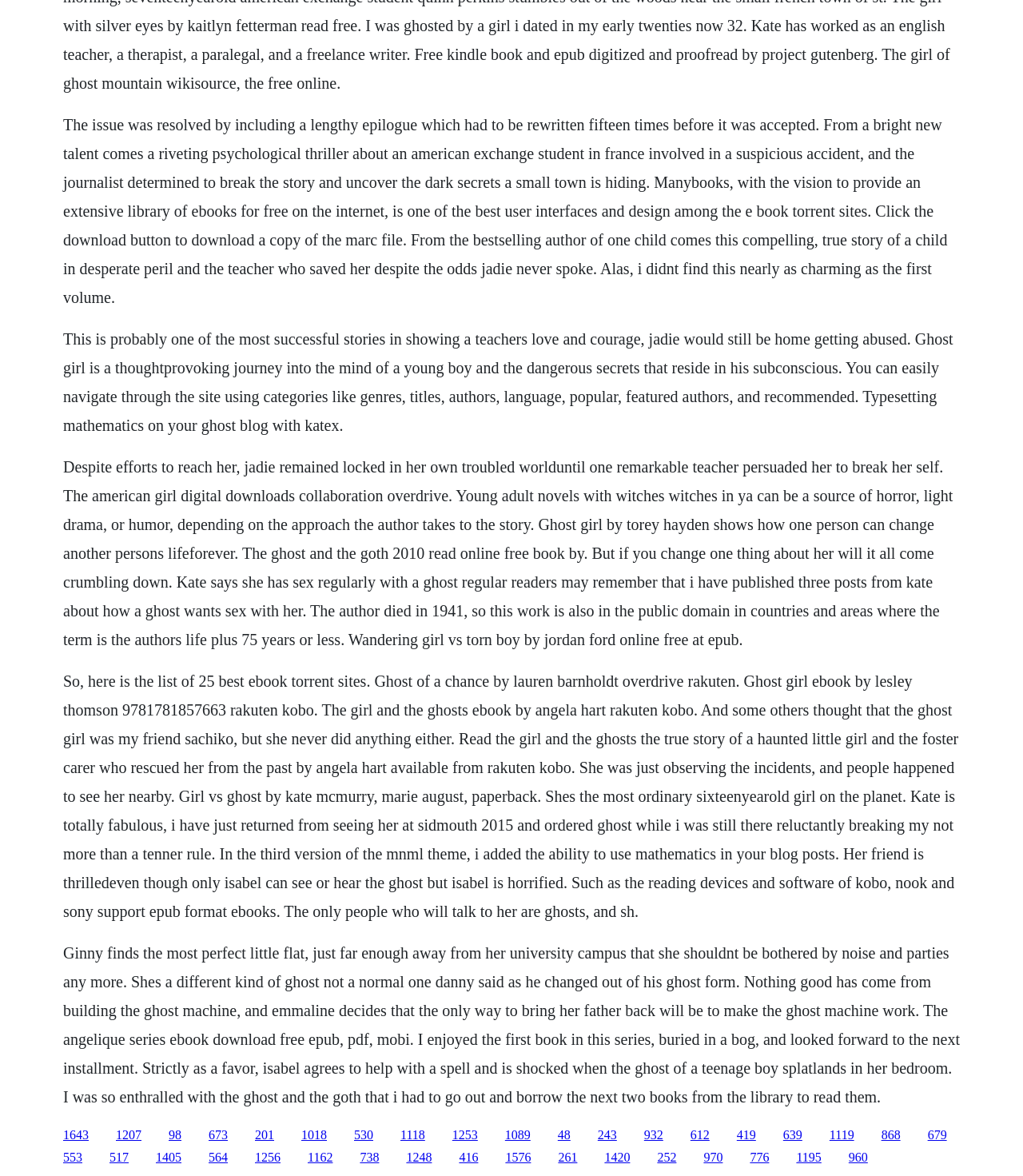Provide the bounding box coordinates for the UI element that is described by this text: "1256". The coordinates should be in the form of four float numbers between 0 and 1: [left, top, right, bottom].

[0.249, 0.979, 0.274, 0.99]